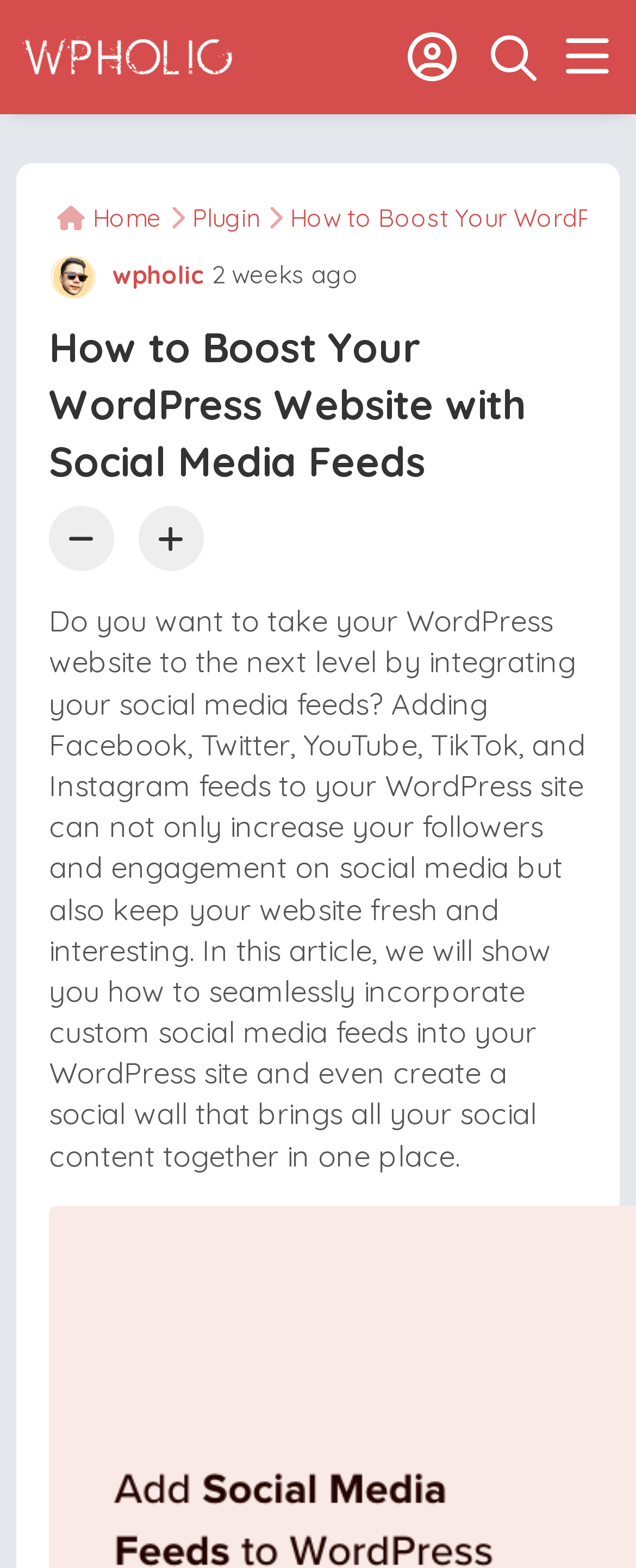Determine the main heading text of the webpage.

How to Boost Your WordPress Website with Social Media Feeds